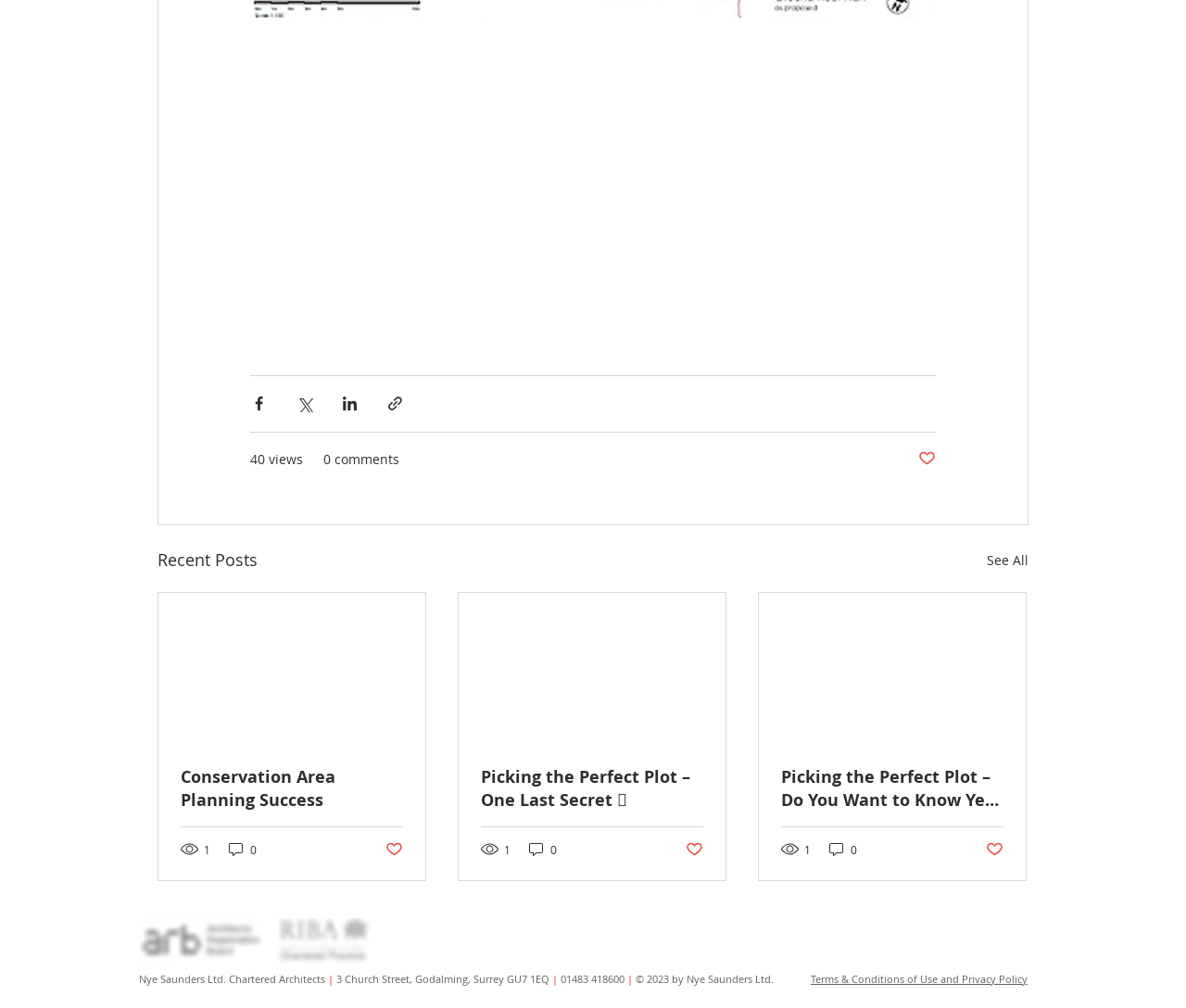Can you specify the bounding box coordinates for the region that should be clicked to fulfill this instruction: "Like the post".

[0.774, 0.445, 0.789, 0.465]